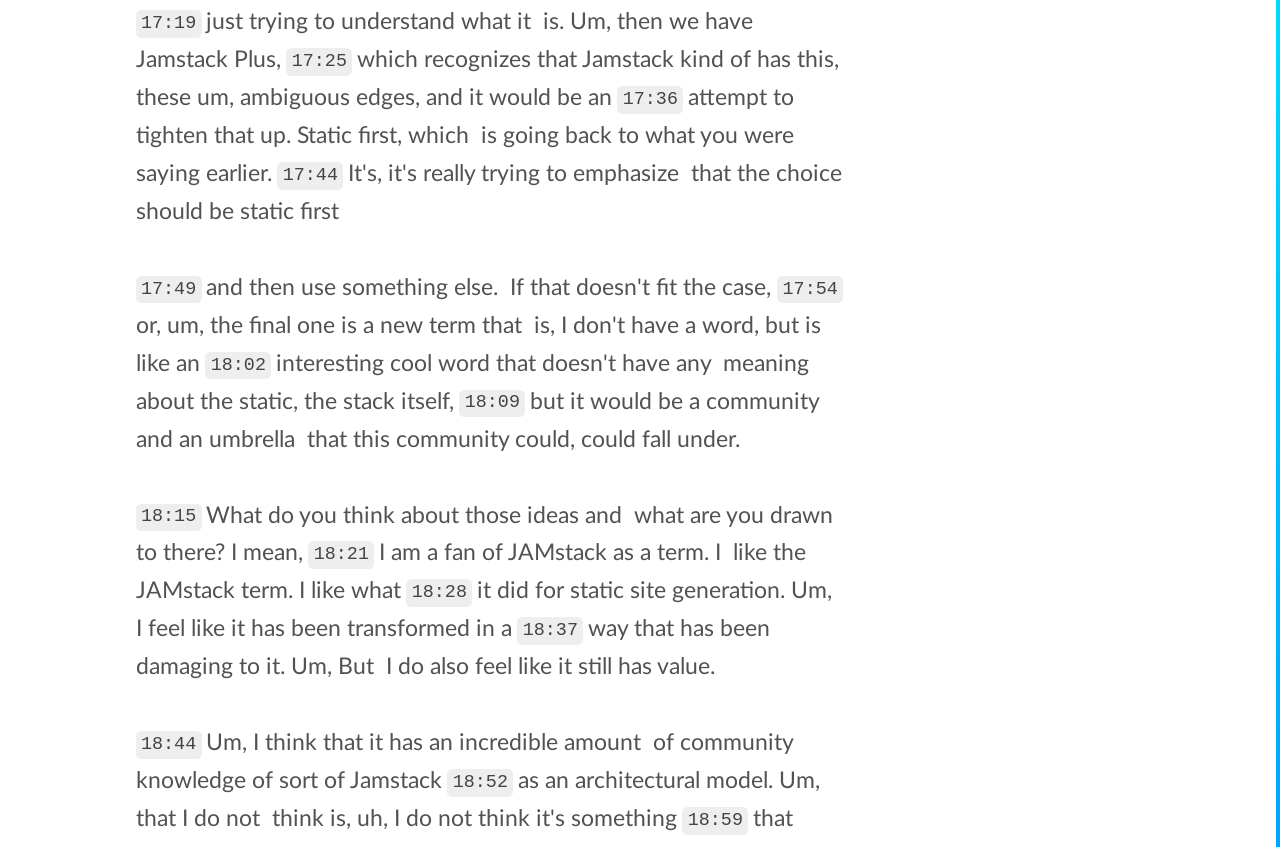What is the time shown on the first button?
Using the image as a reference, give an elaborate response to the question.

The first button has an OCR text of '17:19', which indicates the time shown on it.